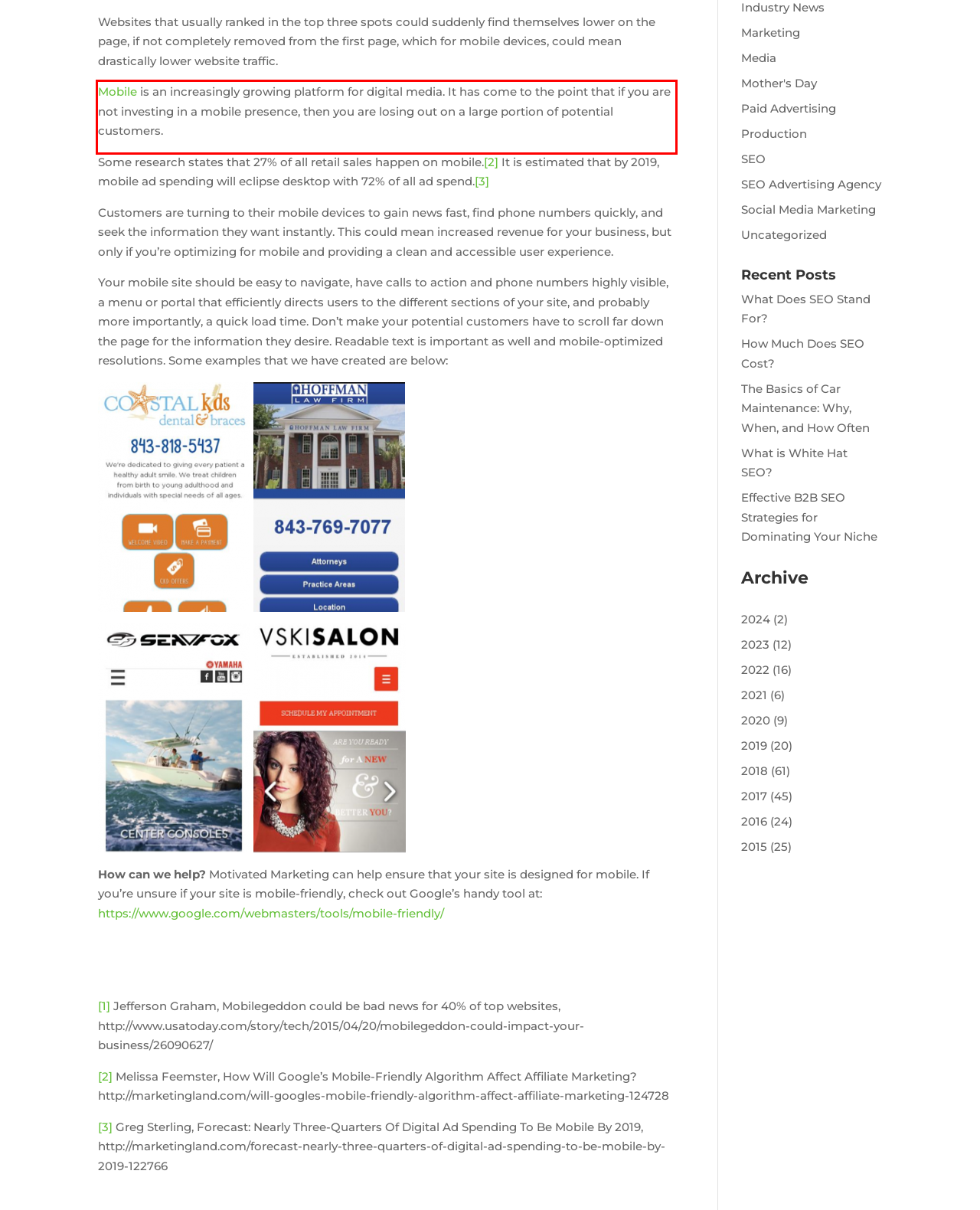You have a screenshot of a webpage, and there is a red bounding box around a UI element. Utilize OCR to extract the text within this red bounding box.

Mobile is an increasingly growing platform for digital media. It has come to the point that if you are not investing in a mobile presence, then you are losing out on a large portion of potential customers.